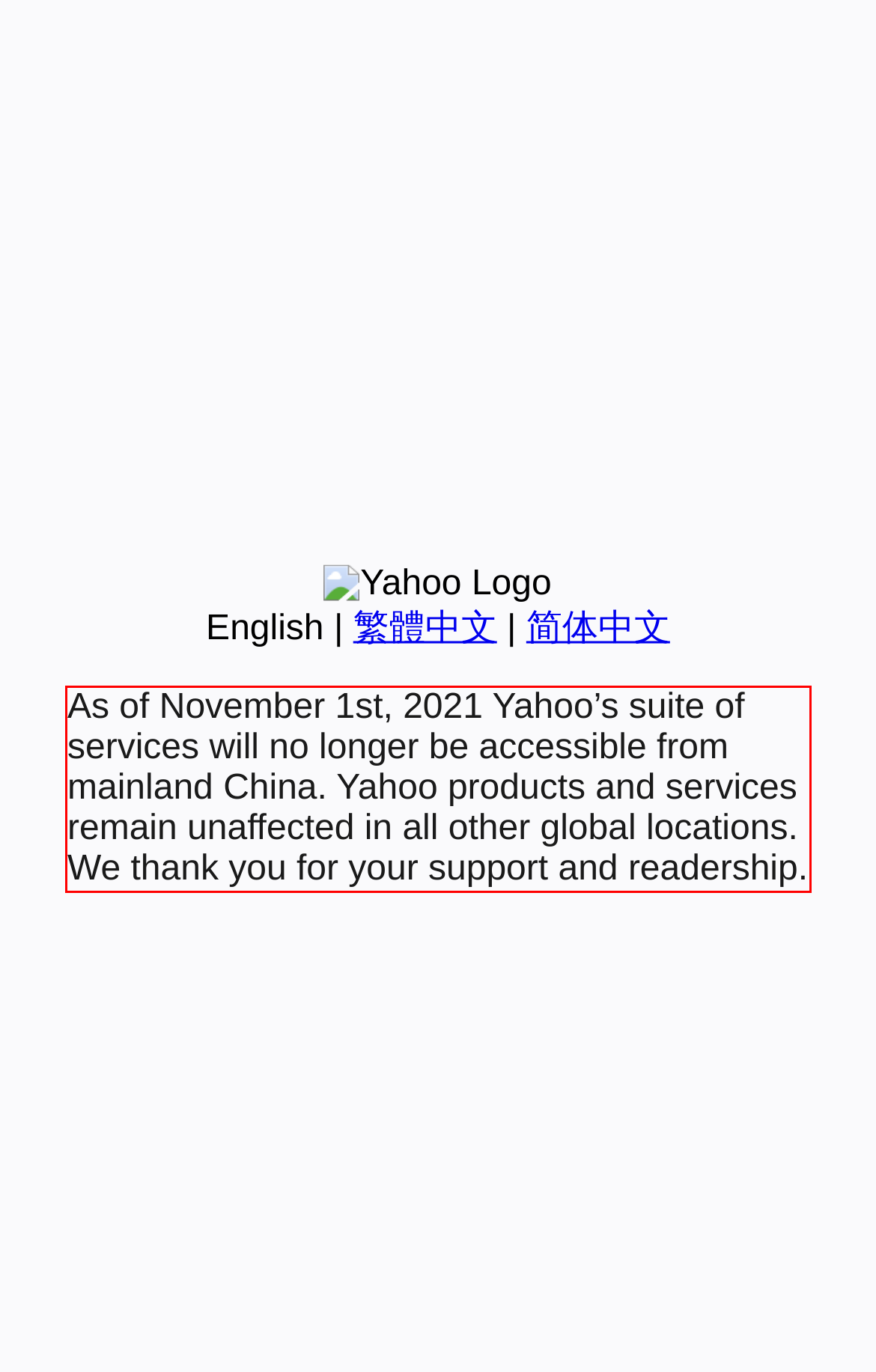In the given screenshot, locate the red bounding box and extract the text content from within it.

As of November 1st, 2021 Yahoo’s suite of services will no longer be accessible from mainland China. Yahoo products and services remain unaffected in all other global locations. We thank you for your support and readership.